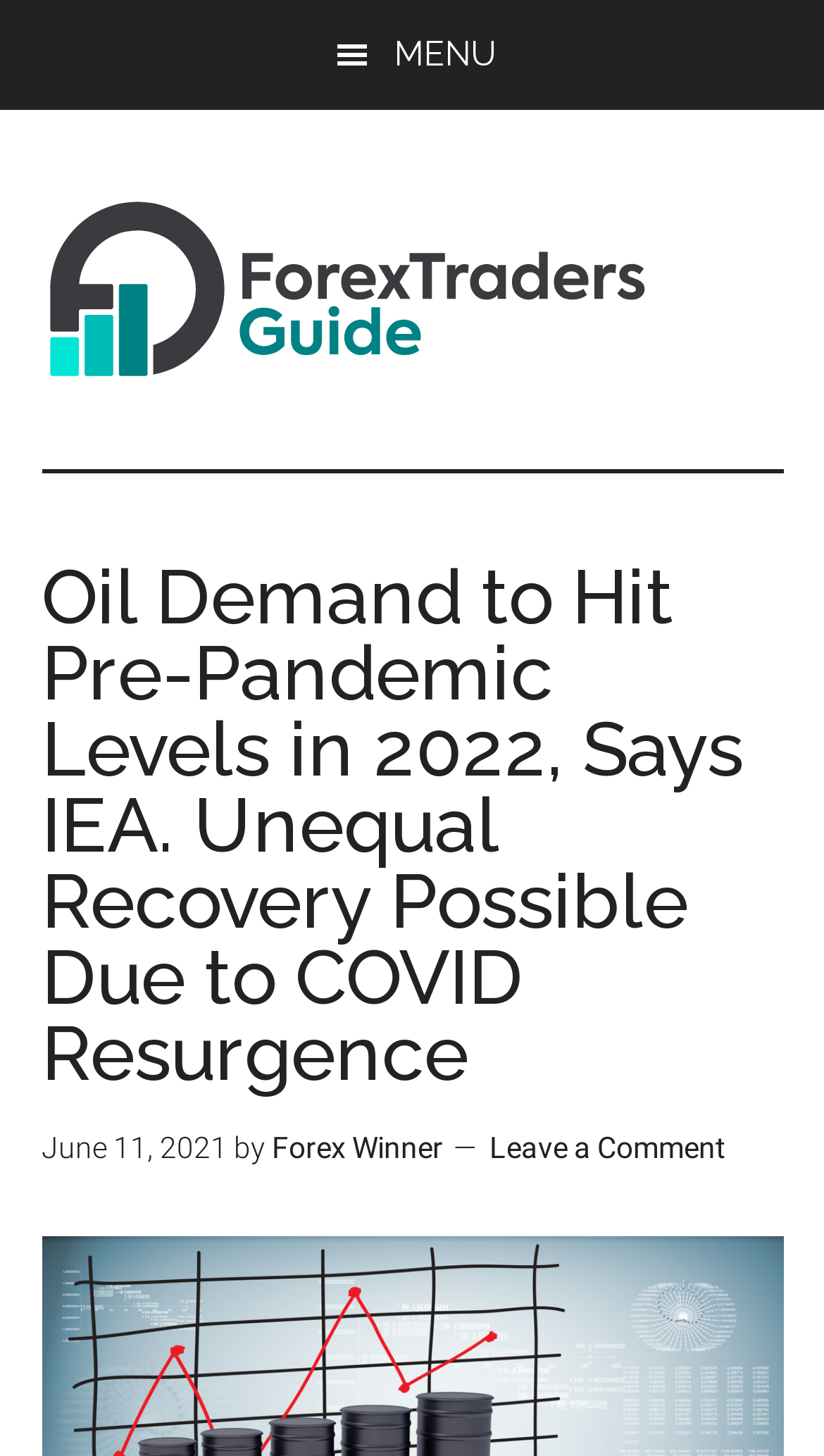Locate the UI element that matches the description Forex Winner in the webpage screenshot. Return the bounding box coordinates in the format (top-left x, top-left y, bottom-right x, bottom-right y), with values ranging from 0 to 1.

[0.329, 0.776, 0.537, 0.8]